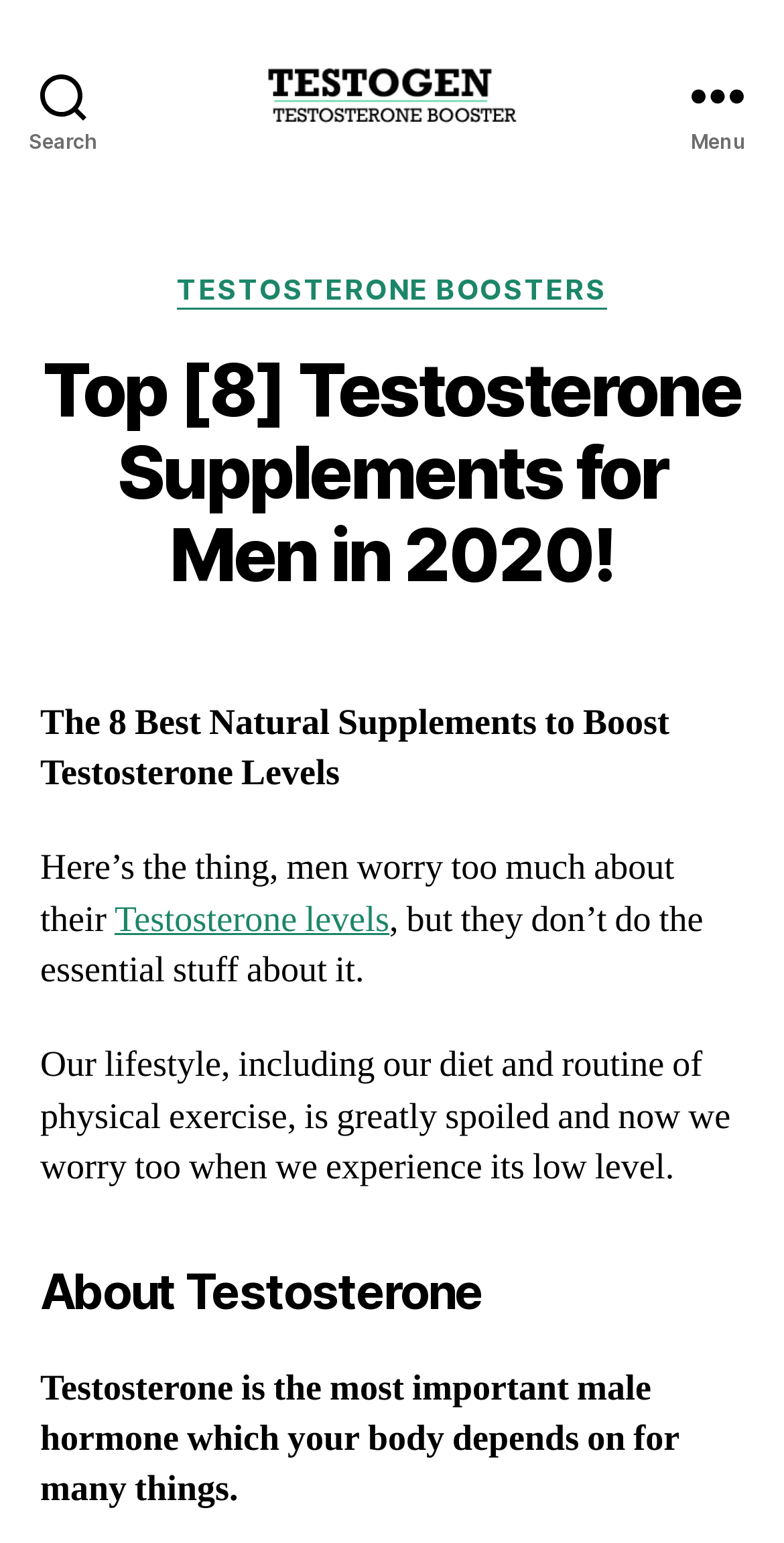Identify the bounding box coordinates of the region that should be clicked to execute the following instruction: "Learn about testosterone".

[0.051, 0.885, 0.867, 0.981]